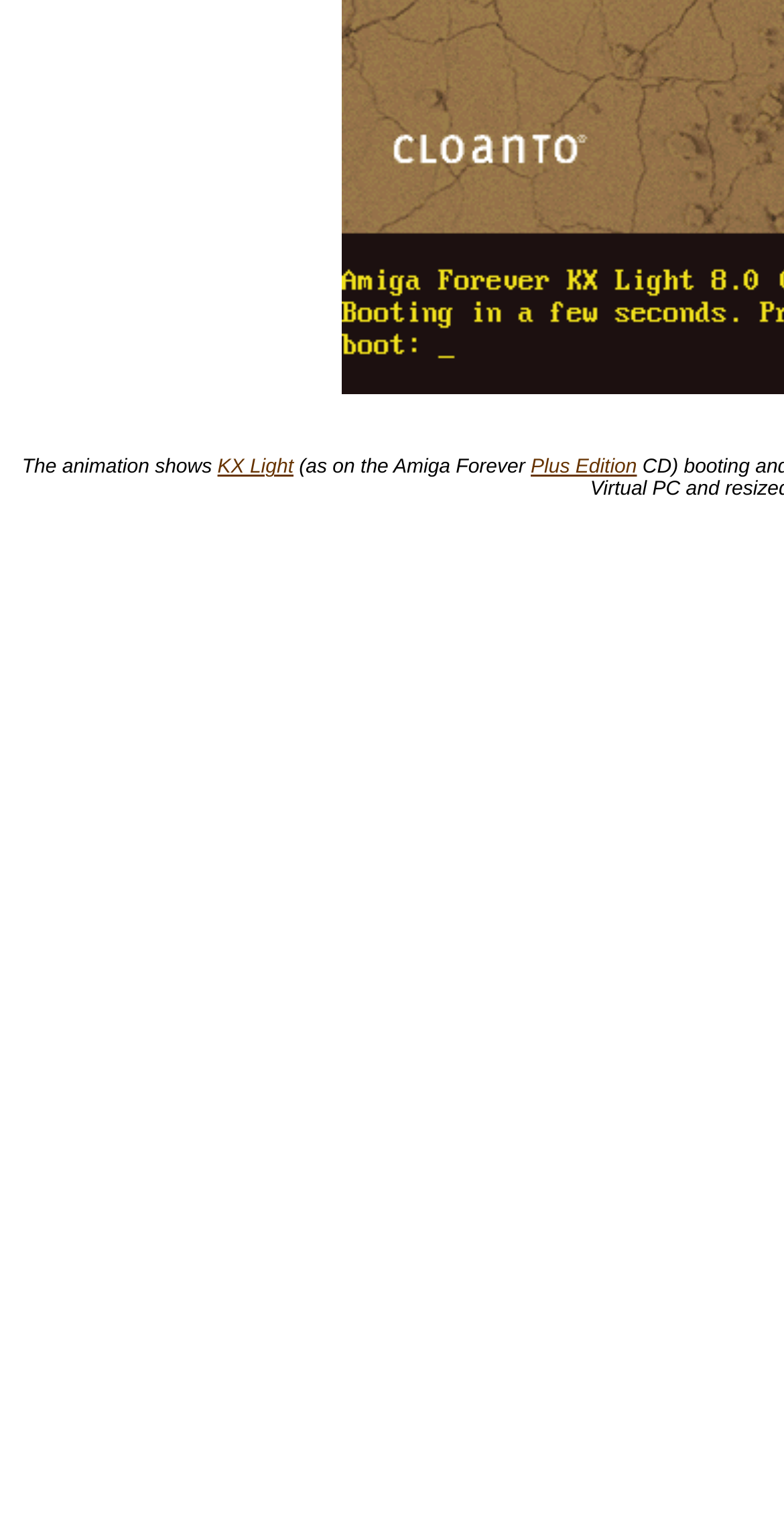For the element described, predict the bounding box coordinates as (top-left x, top-left y, bottom-right x, bottom-right y). All values should be between 0 and 1. Element description: Digital Library

None